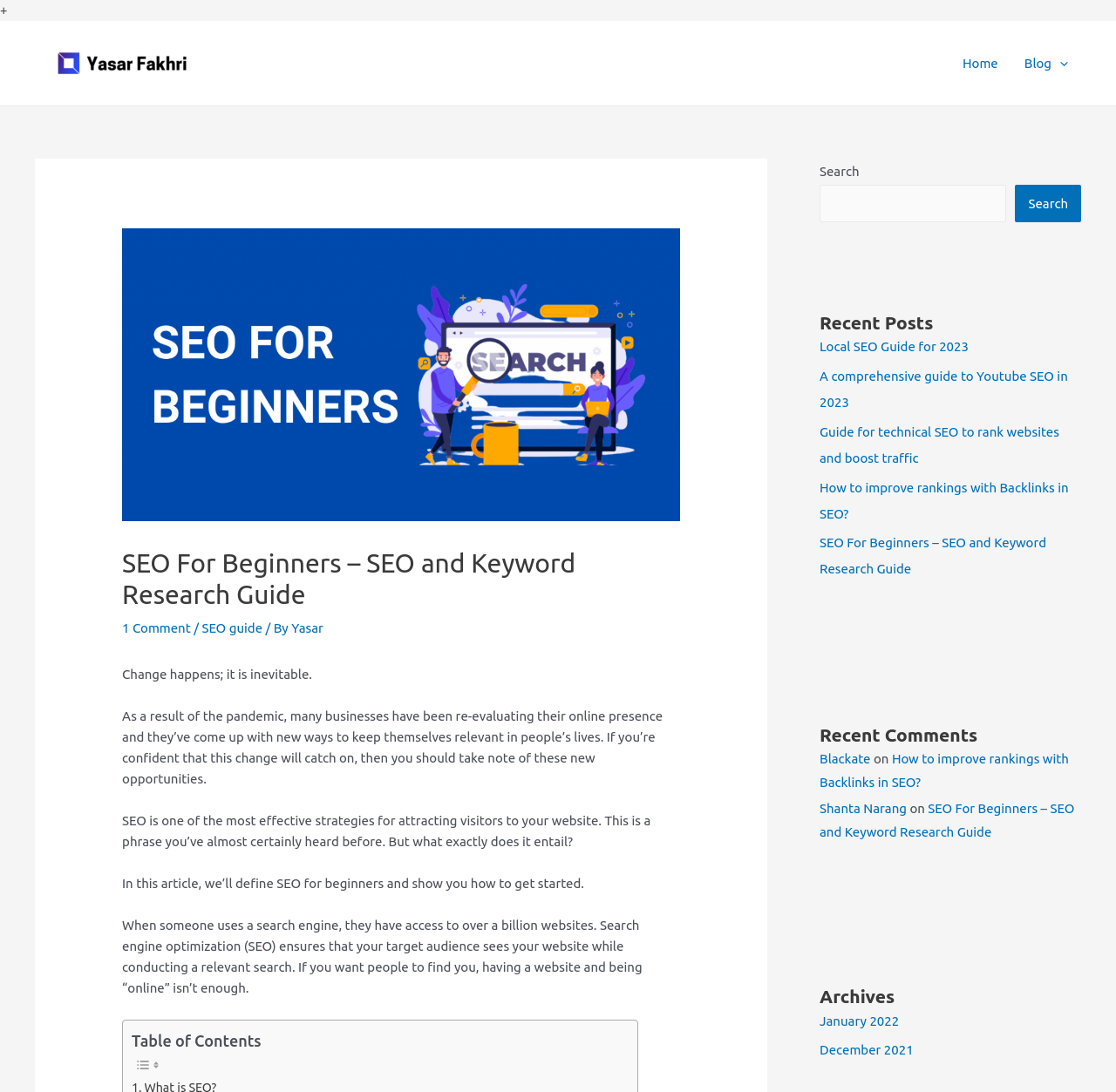Give a concise answer using only one word or phrase for this question:
What is the topic of the recent post 'Local SEO Guide for 2023'?

Local SEO